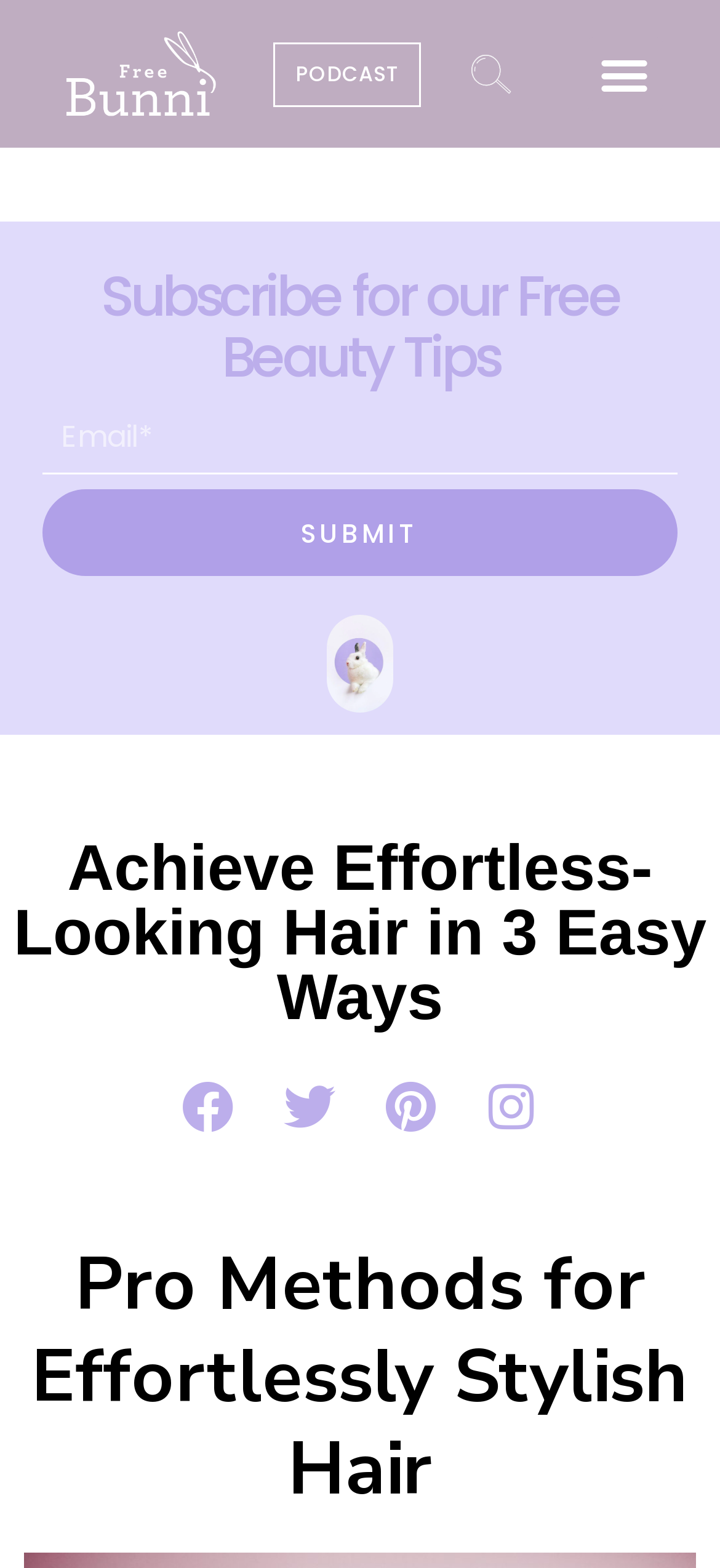Bounding box coordinates should be in the format (top-left x, top-left y, bottom-right x, bottom-right y) and all values should be floating point numbers between 0 and 1. Determine the bounding box coordinate for the UI element described as: IMG Reviews Aztaka

None